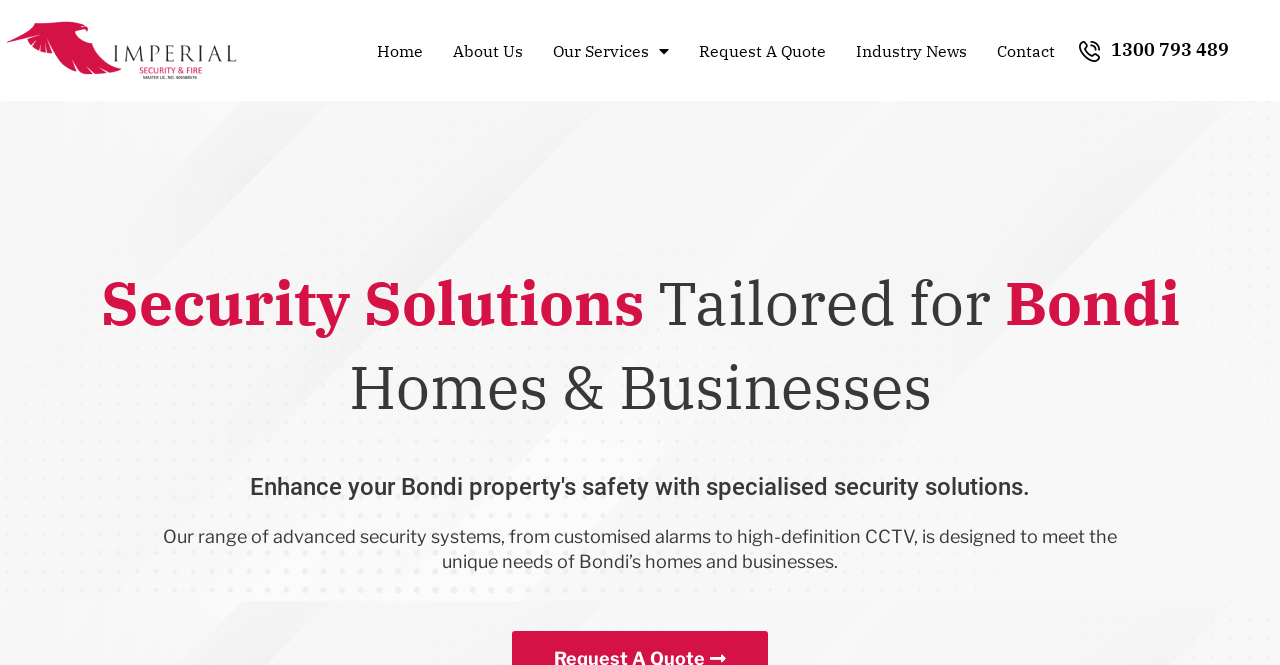Please specify the bounding box coordinates of the area that should be clicked to accomplish the following instruction: "Call 1300 793 489". The coordinates should consist of four float numbers between 0 and 1, i.e., [left, top, right, bottom].

[0.868, 0.057, 0.961, 0.092]